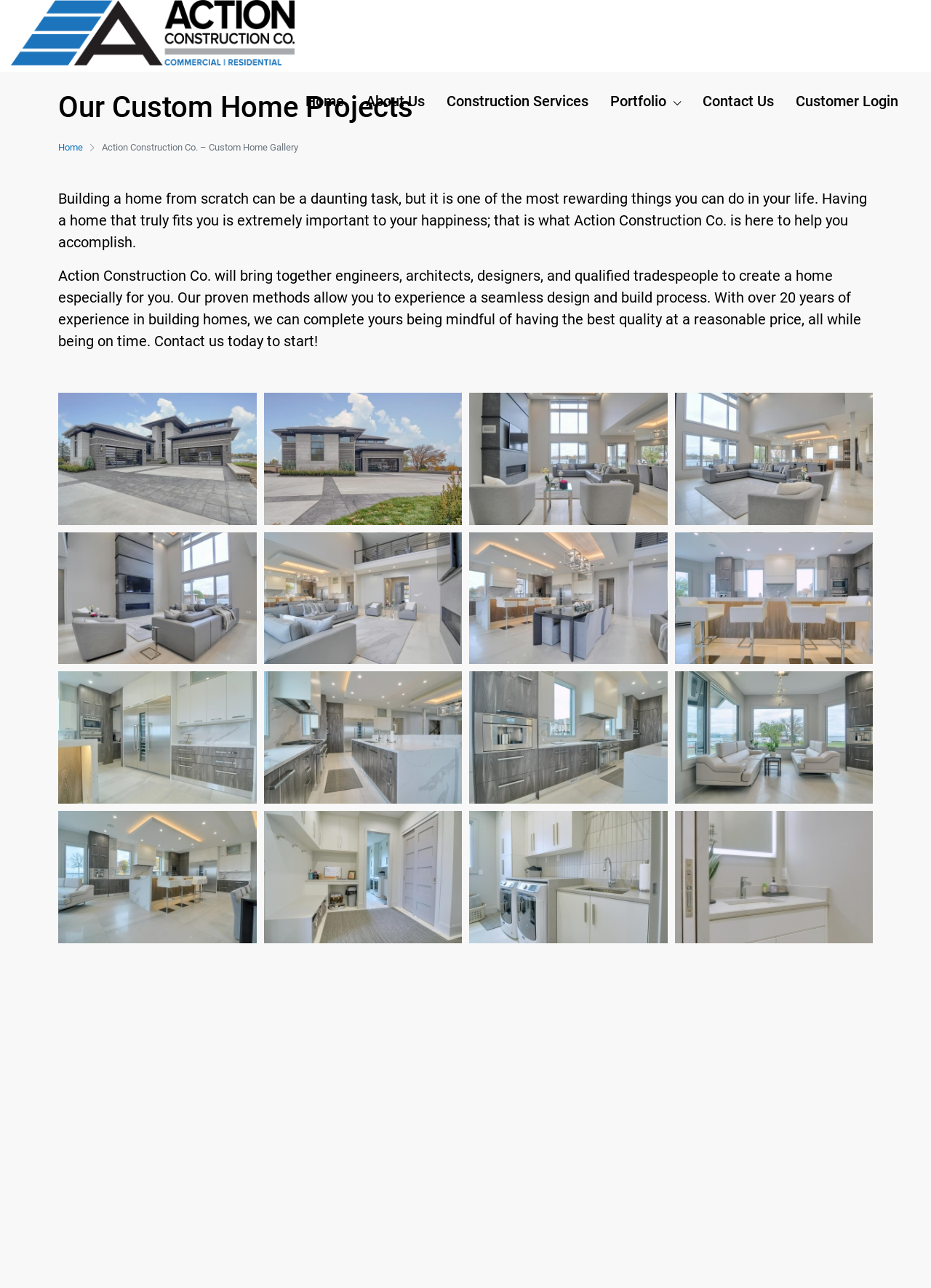Elaborate on the webpage's design and content in a detailed caption.

This webpage is about Action Construction Co., a custom home design and build construction company. At the top, there is a header section with a logo on the left and a navigation menu with links to "Home", "About Us", "Construction Services", "Portfolio", "Contact Us", and "Customer Login" on the right.

Below the header, there is a heading that reads "Our Custom Home Projects". Underneath, there is a brief introduction to the company, explaining that building a home from scratch can be a daunting task, but with Action Construction Co., customers can experience a seamless design and build process.

The main content of the page is a gallery of custom home projects, featuring 12 images arranged in a 3x4 grid. Each image is a link, and they are evenly spaced and aligned horizontally and vertically. The images take up most of the page, with a small margin at the top and bottom.

There are two blocks of text above the image gallery, describing the company's services and expertise in building custom homes. The text is divided into two paragraphs, with the first paragraph explaining the importance of having a home that fits one's needs and the second paragraph highlighting the company's proven methods and experience in building homes.